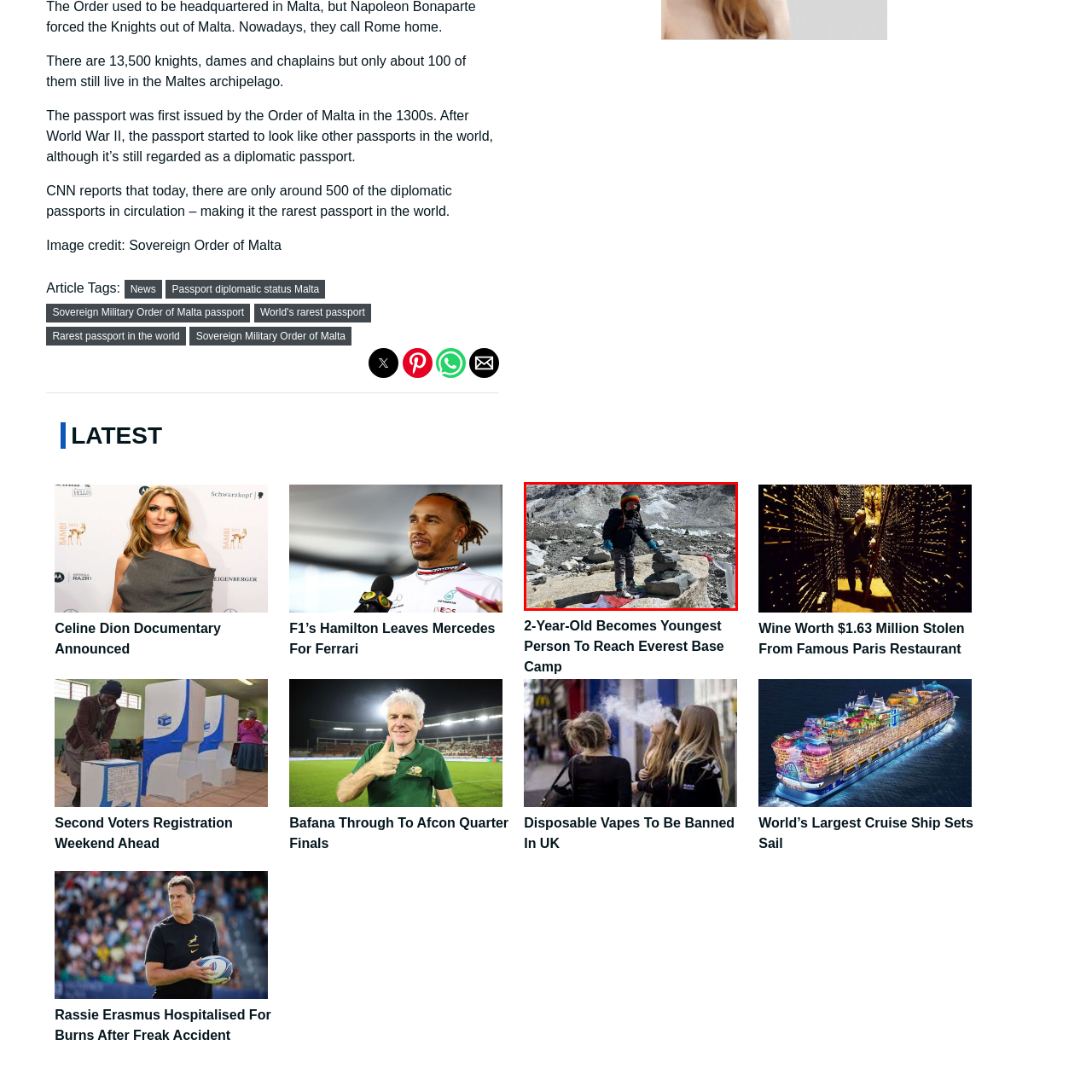What is the child engaging with in the environment?
Observe the image within the red bounding box and generate a detailed answer, ensuring you utilize all relevant visual cues.

The child is engaging with stones and rocks in the environment, as evidenced by the description of the child balancing stones in a playful display of creativity and exploration. This suggests that the child is interacting with the natural environment, using the stones and rocks to create a playful arrangement.